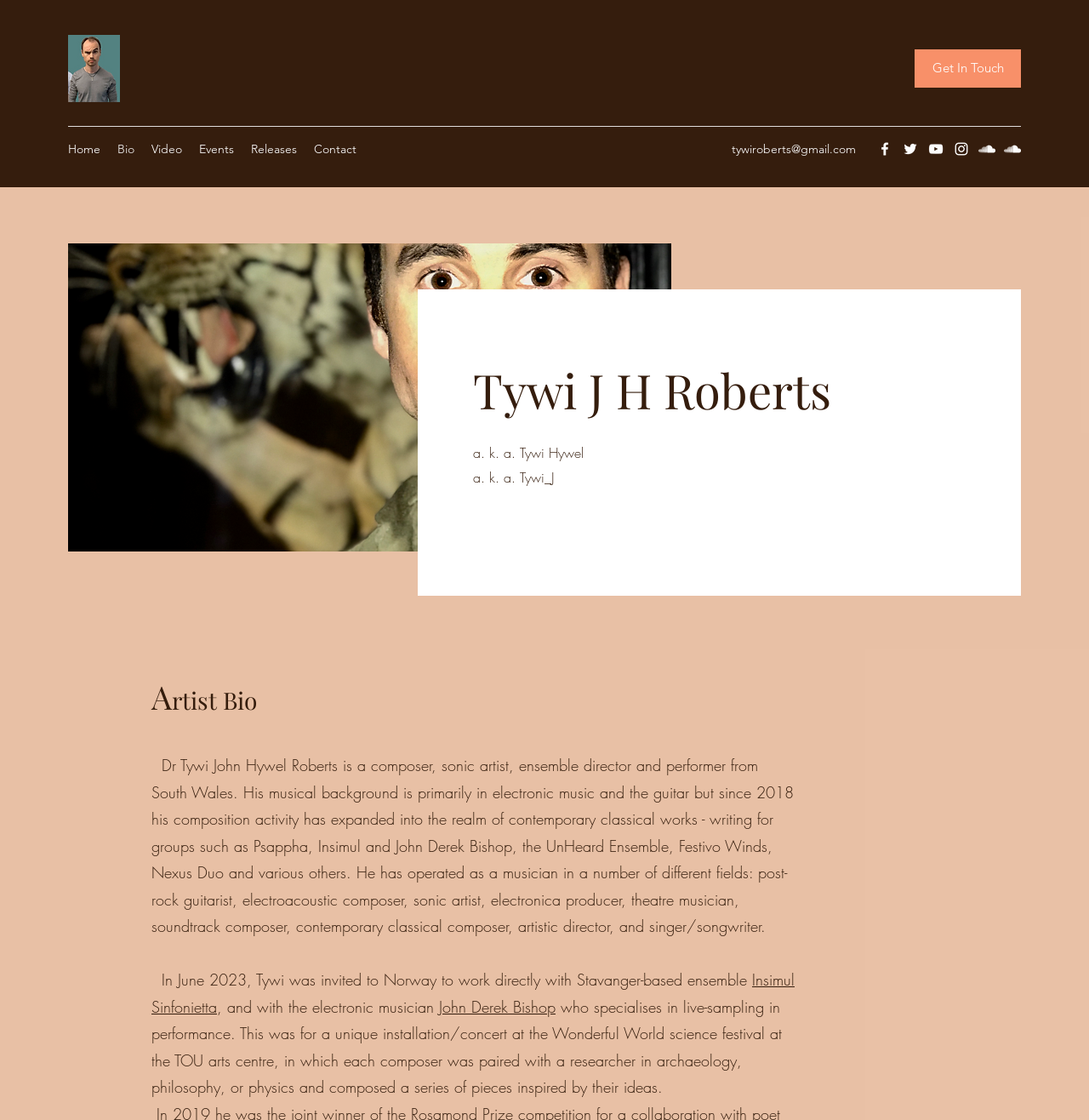Give a concise answer using one word or a phrase to the following question:
What is the name of the ensemble the artist worked with in Norway?

Insimul Sinfonietta